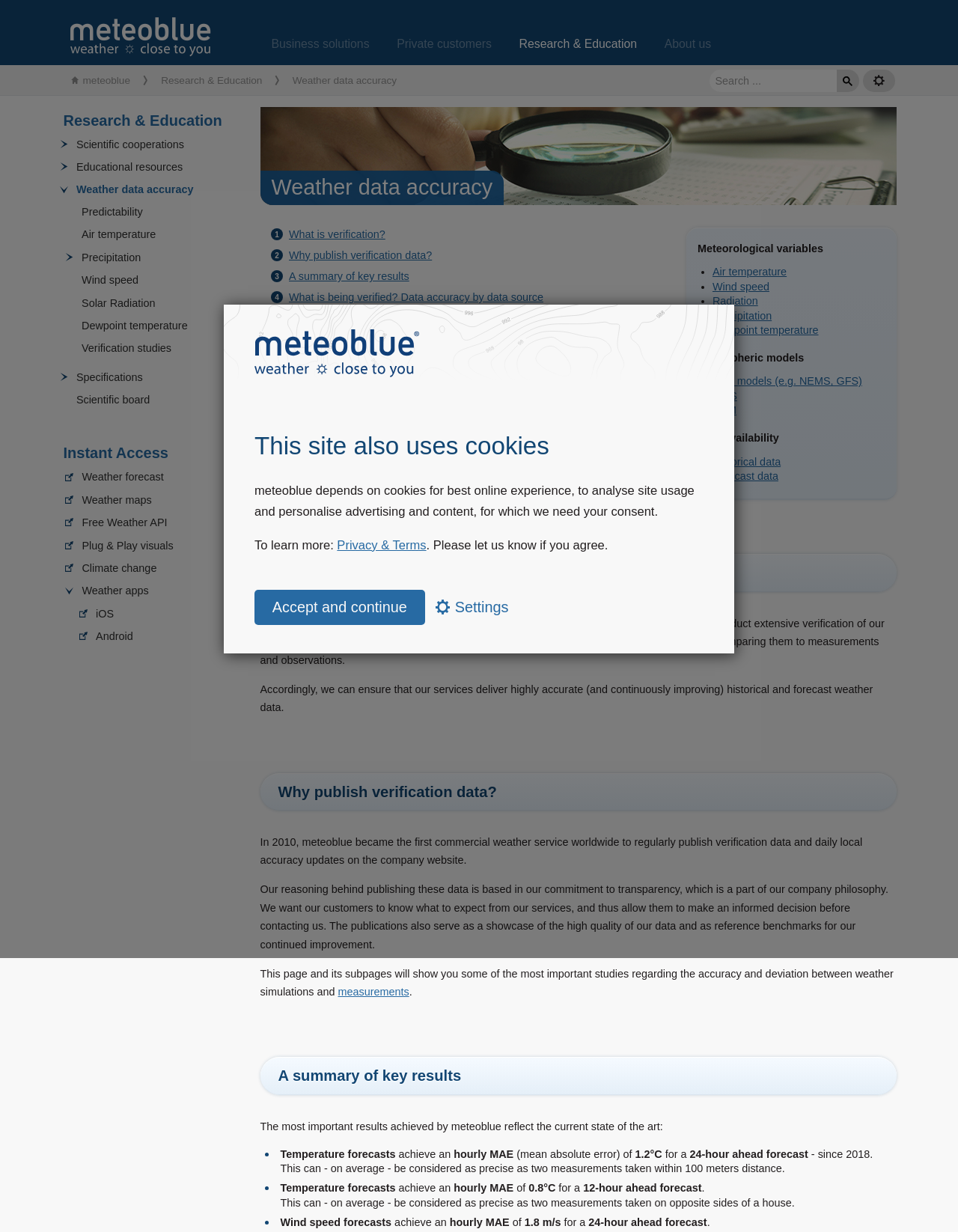Please locate the bounding box coordinates of the element that should be clicked to achieve the given instruction: "Learn about weather forecast".

[0.08, 0.378, 0.176, 0.397]